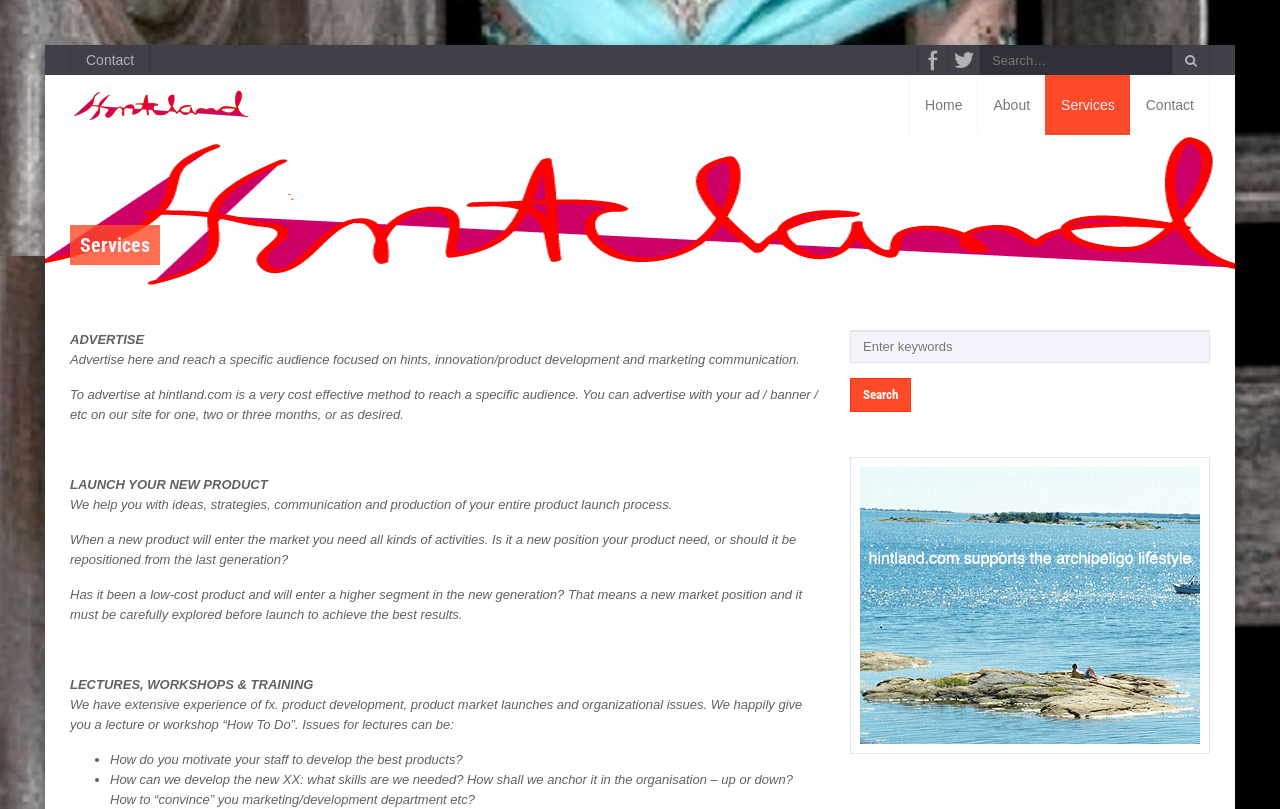What is the main service offered by hintland.com?
Based on the image, answer the question with a single word or brief phrase.

Several kinds of services